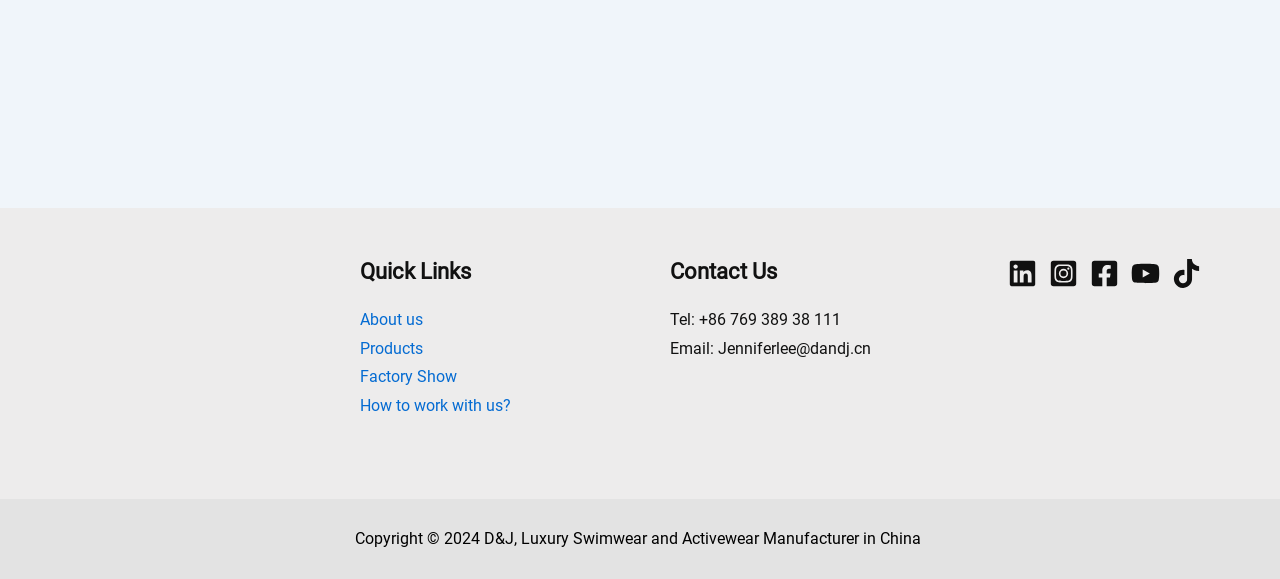Provide the bounding box coordinates of the HTML element this sentence describes: "How to work with us?".

[0.281, 0.684, 0.399, 0.717]